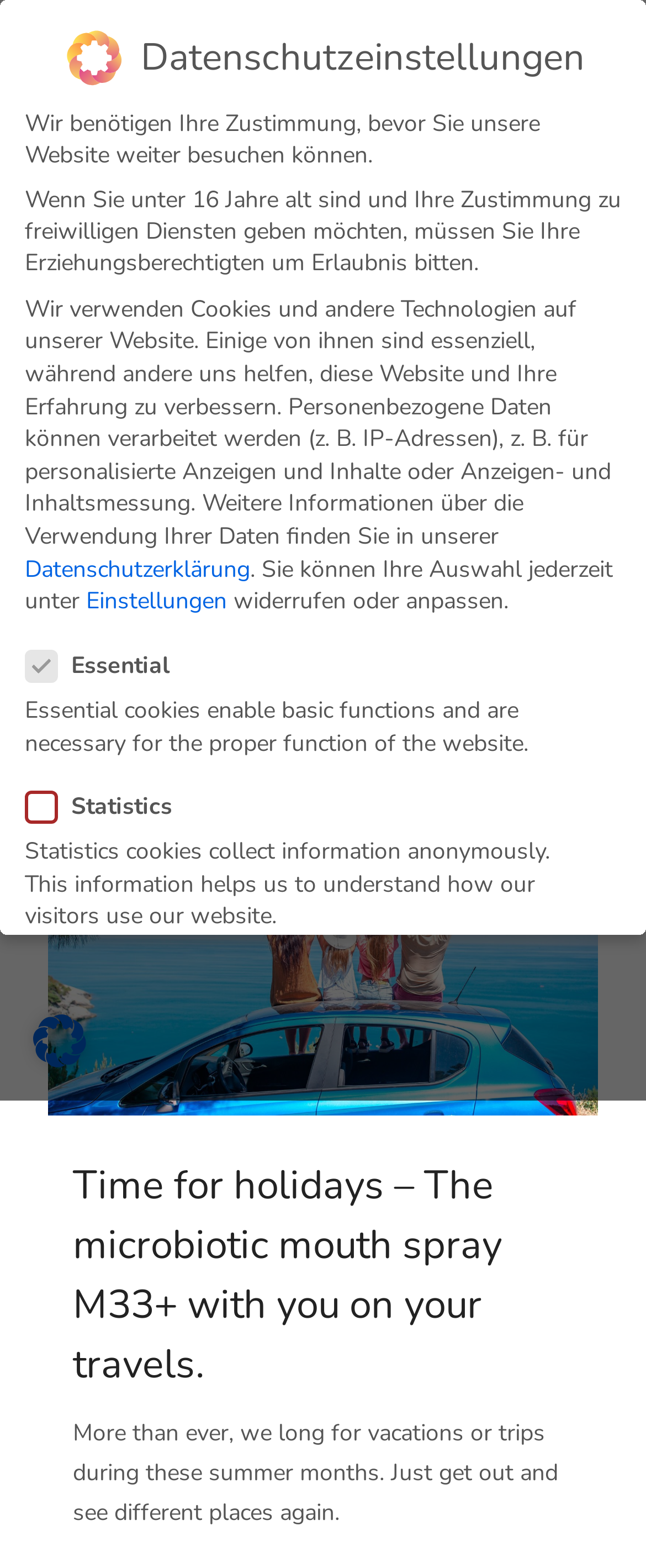Please reply with a single word or brief phrase to the question: 
What is the topic of the main content section?

Microbiome balance on the go